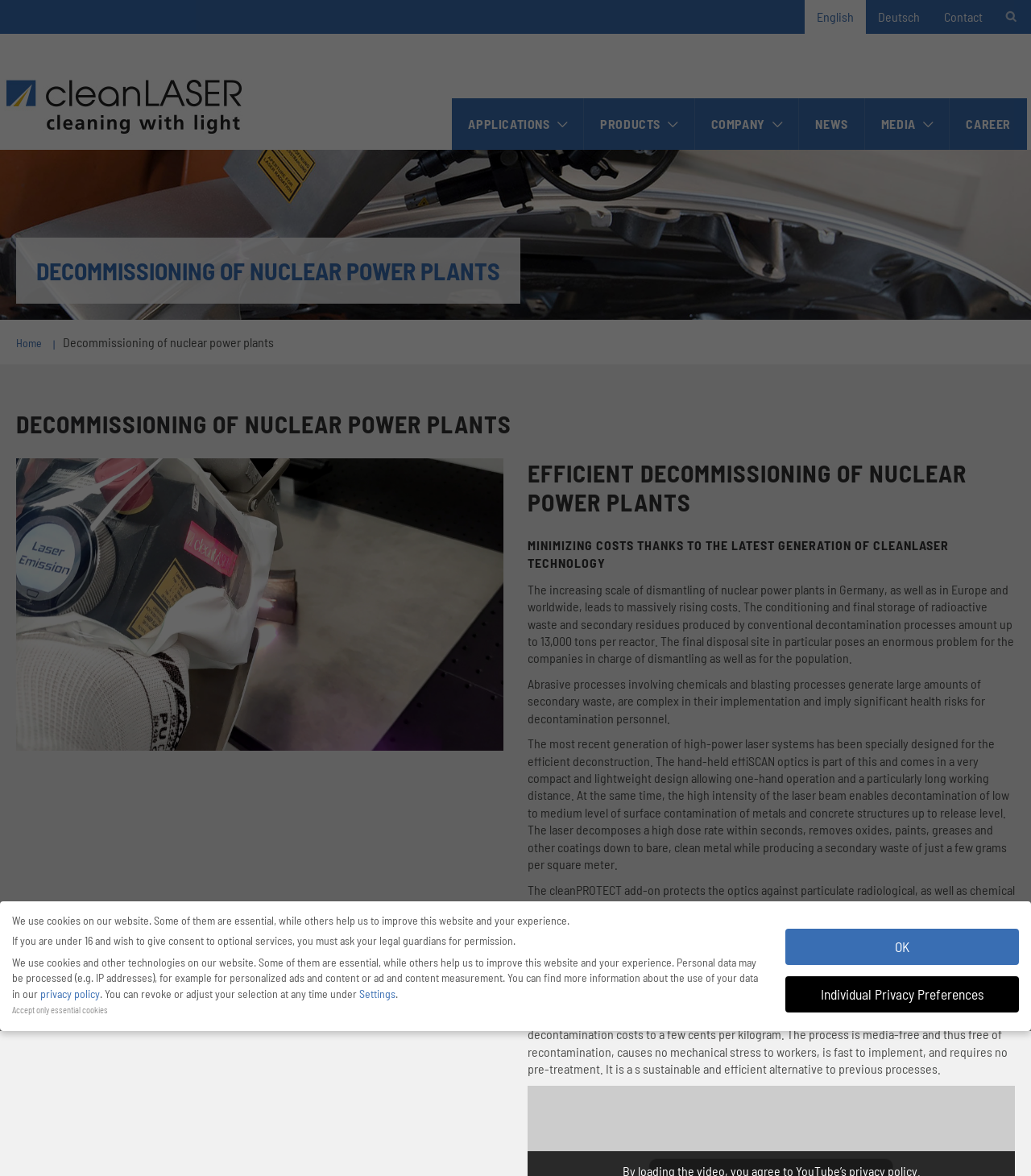Please provide the bounding box coordinates for the element that needs to be clicked to perform the following instruction: "Click the Contact link". The coordinates should be given as four float numbers between 0 and 1, i.e., [left, top, right, bottom].

[0.904, 0.0, 0.965, 0.029]